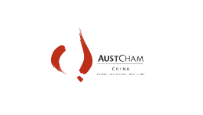What sectors does Austcham China focus on?
Please answer the question as detailed as possible based on the image.

The caption states that Austcham China's commitment is to fostering partnerships and facilitating discussions in the food and agribusiness sectors, especially relevant to topics like agricultural innovation and export opportunities.